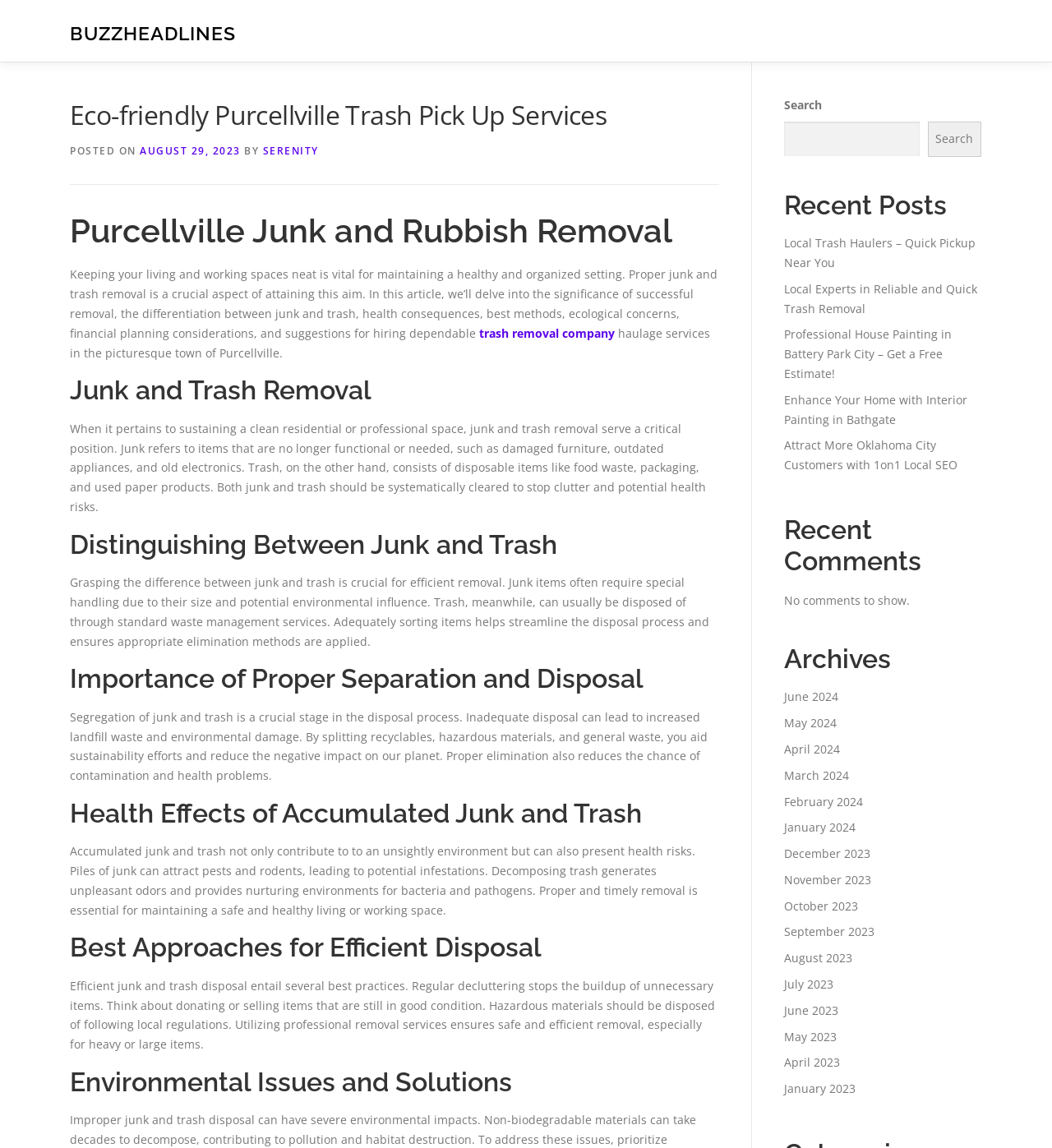Describe all the key features of the webpage in detail.

This webpage is about eco-friendly trash pick-up services in Purcellville, with a focus on junk and rubbish removal. At the top, there is a header section with links to "BUZZHEADLINES", "Contact", and "Privacy Policy". Below this, there is a main heading that reads "Eco-friendly Purcellville Trash Pick Up Services". 

To the right of the main heading, there is a section with the date "AUGUST 29, 2023" and the author "SERENITY". The main content of the page is divided into several sections, each with its own heading. The first section discusses the importance of keeping living and working spaces neat and organized, and how proper junk and trash removal is crucial for achieving this. 

The following sections delve into the differences between junk and trash, the health consequences of accumulated junk and trash, and the best approaches for efficient disposal. There is also a section on environmental issues and solutions. 

On the right side of the page, there is a search bar and a section titled "Recent Posts" with links to several articles. Below this, there is a section titled "Recent Comments" with a message indicating that there are no comments to show. Further down, there is a section titled "Archives" with links to various months and years.